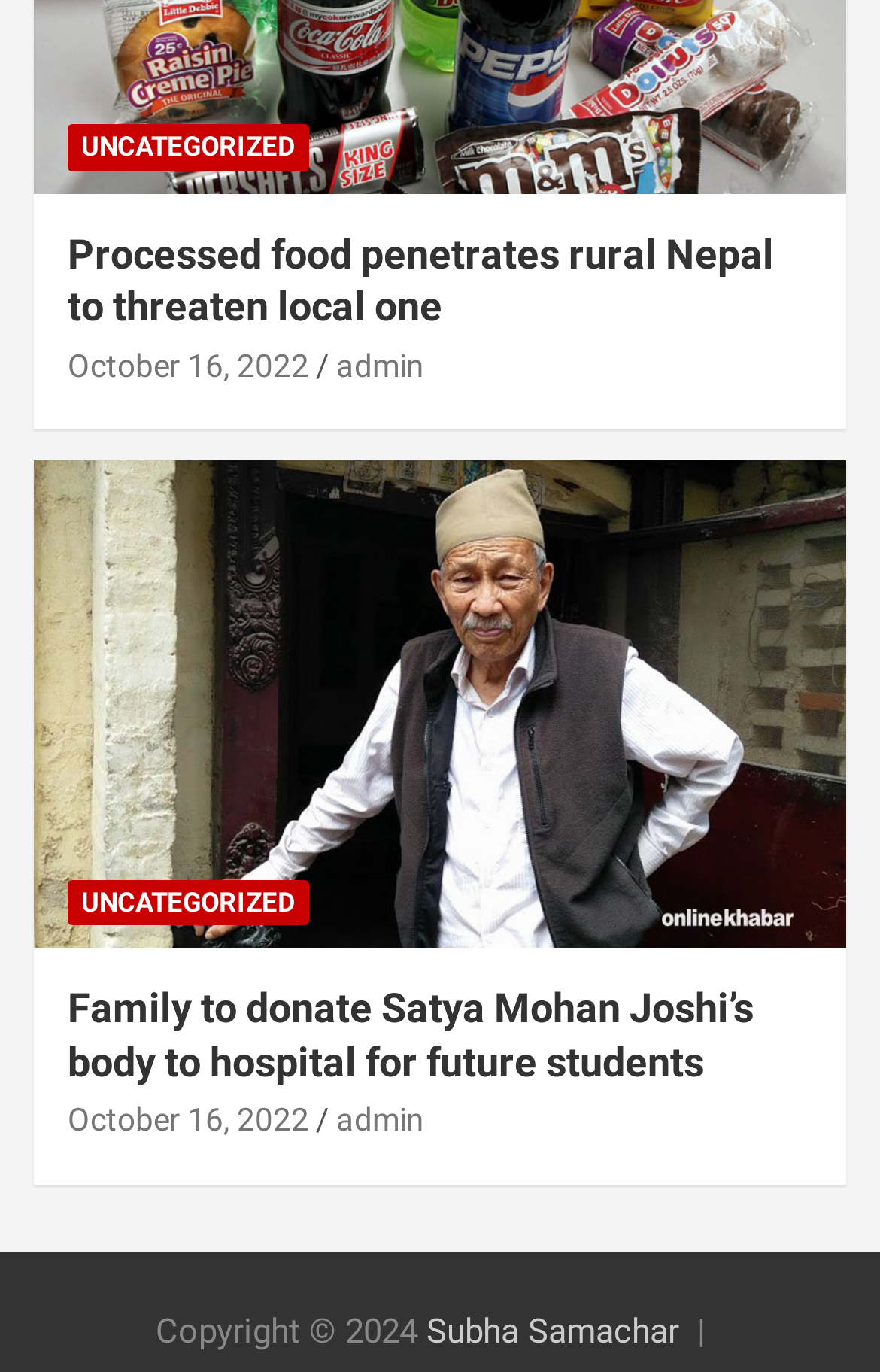Provide the bounding box coordinates of the area you need to click to execute the following instruction: "read news about Family to donate Satya Mohan Joshi’s body".

[0.077, 0.716, 0.923, 0.793]